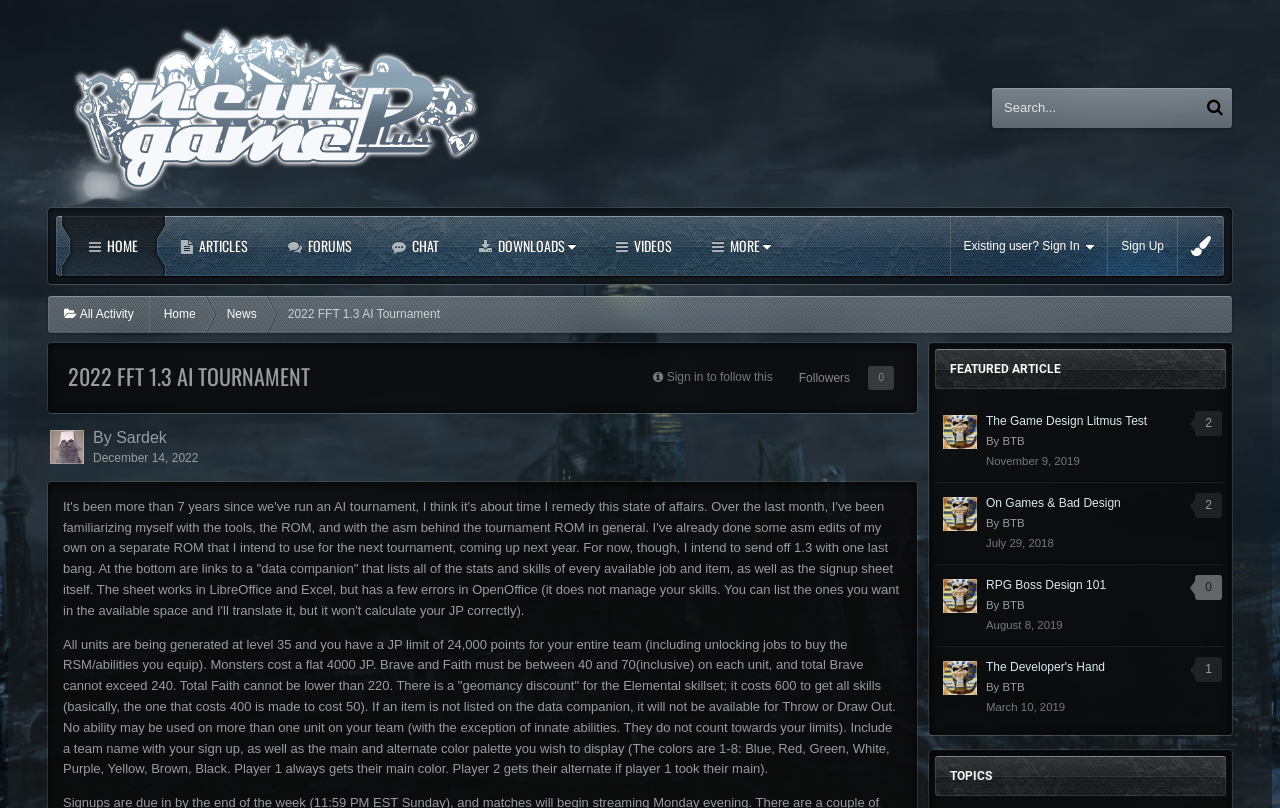Please determine the main heading text of this webpage.

2022 FFT 1.3 AI TOURNAMENT